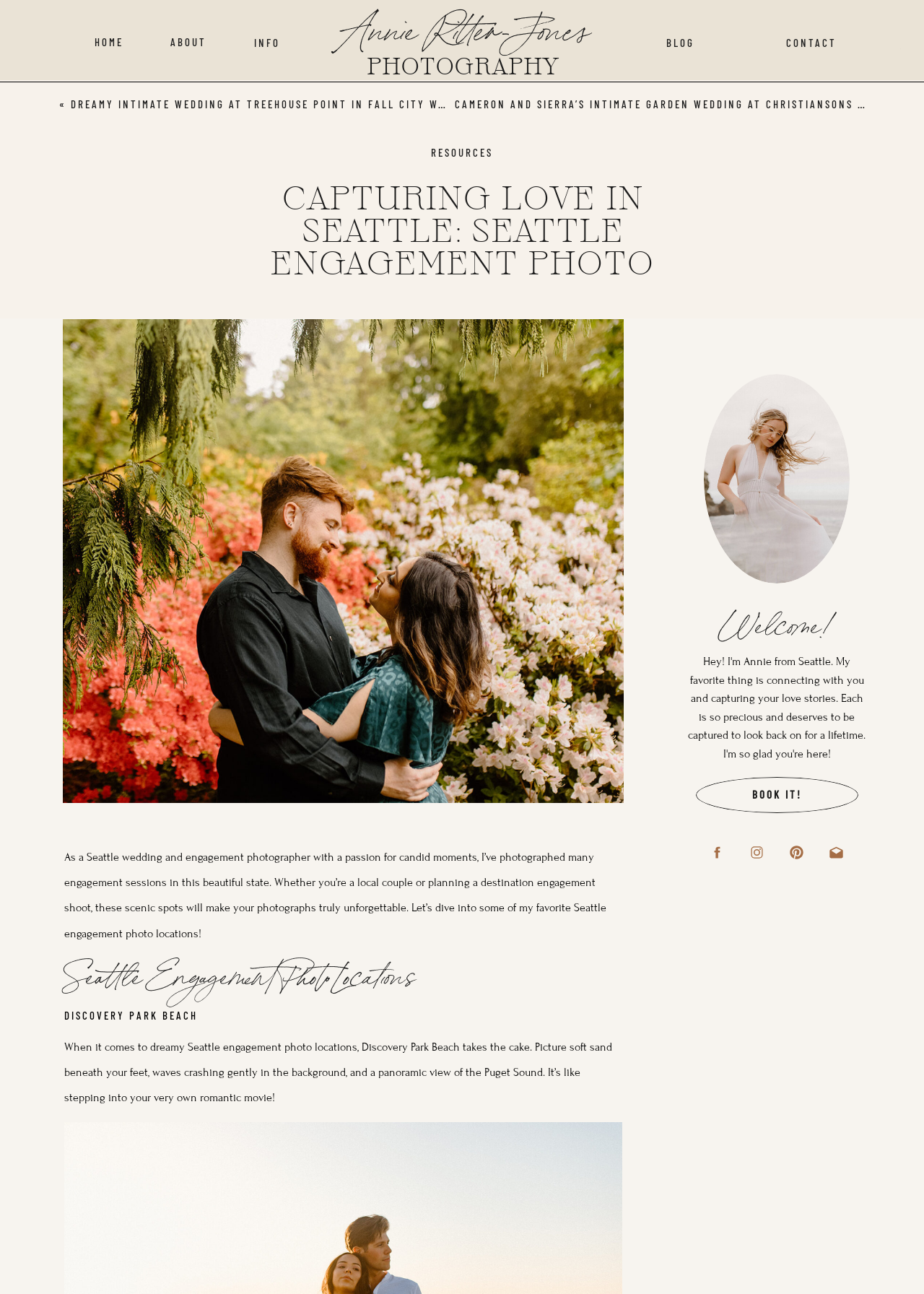Please identify the bounding box coordinates of the region to click in order to complete the task: "Explore the PHOTOGRAPHY section". The coordinates must be four float numbers between 0 and 1, specified as [left, top, right, bottom].

[0.348, 0.04, 0.653, 0.087]